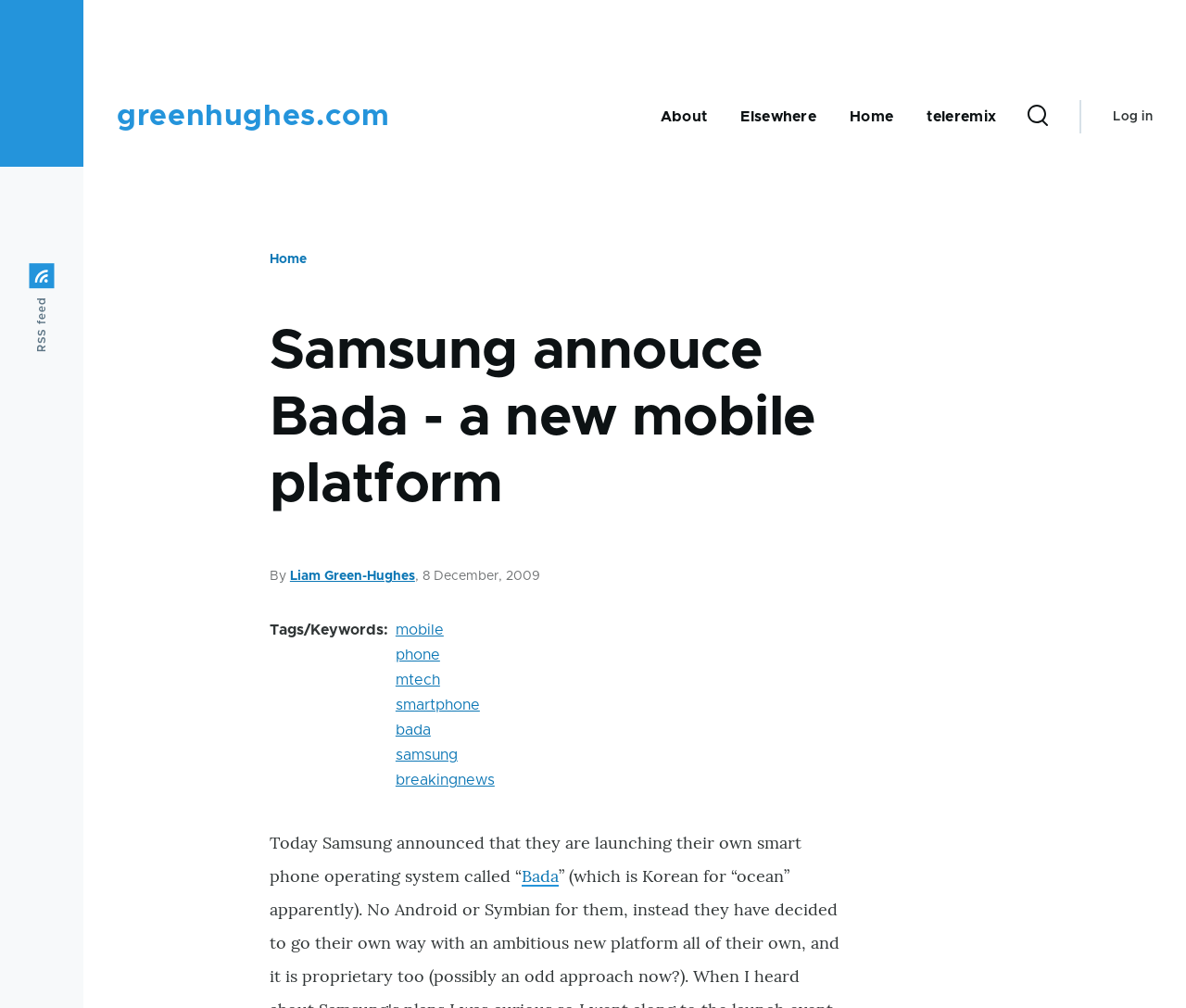Find the bounding box coordinates of the element's region that should be clicked in order to follow the given instruction: "Read more about Bada". The coordinates should consist of four float numbers between 0 and 1, i.e., [left, top, right, bottom].

[0.44, 0.858, 0.471, 0.88]